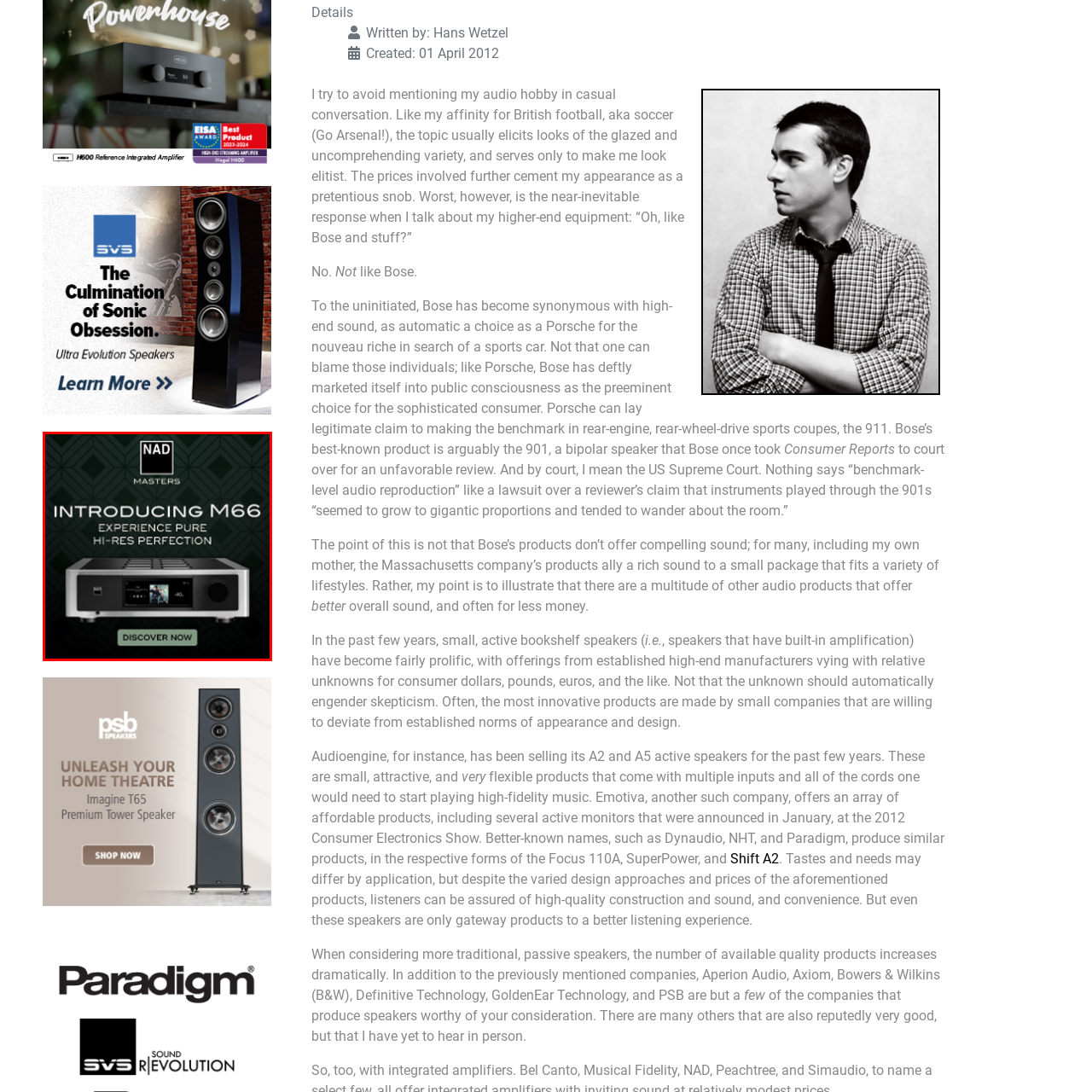Observe the image enclosed by the red rectangle, What is the aesthetic of the backdrop in the image?
 Give a single word or phrase as your answer.

Luxurious